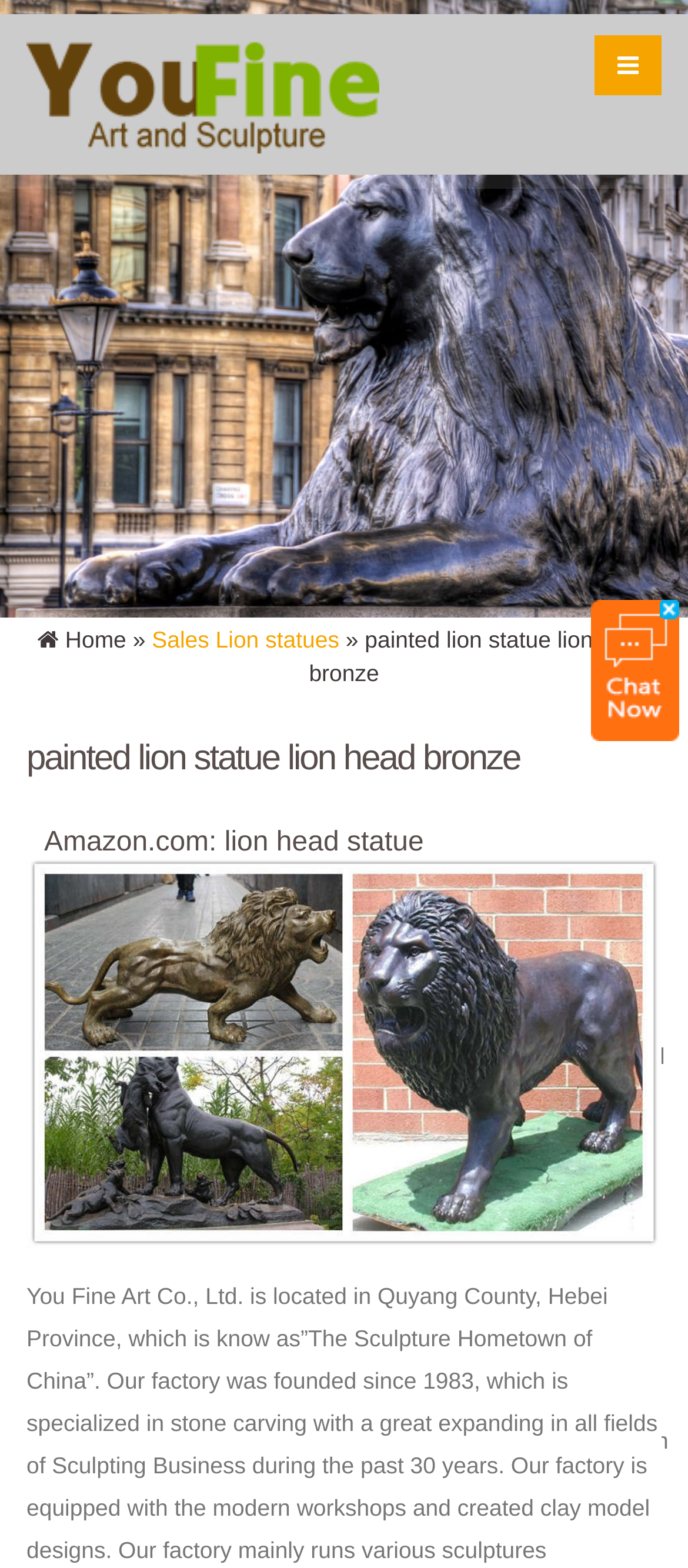Identify and provide the text of the main header on the webpage.

painted lion statue lion head bronze